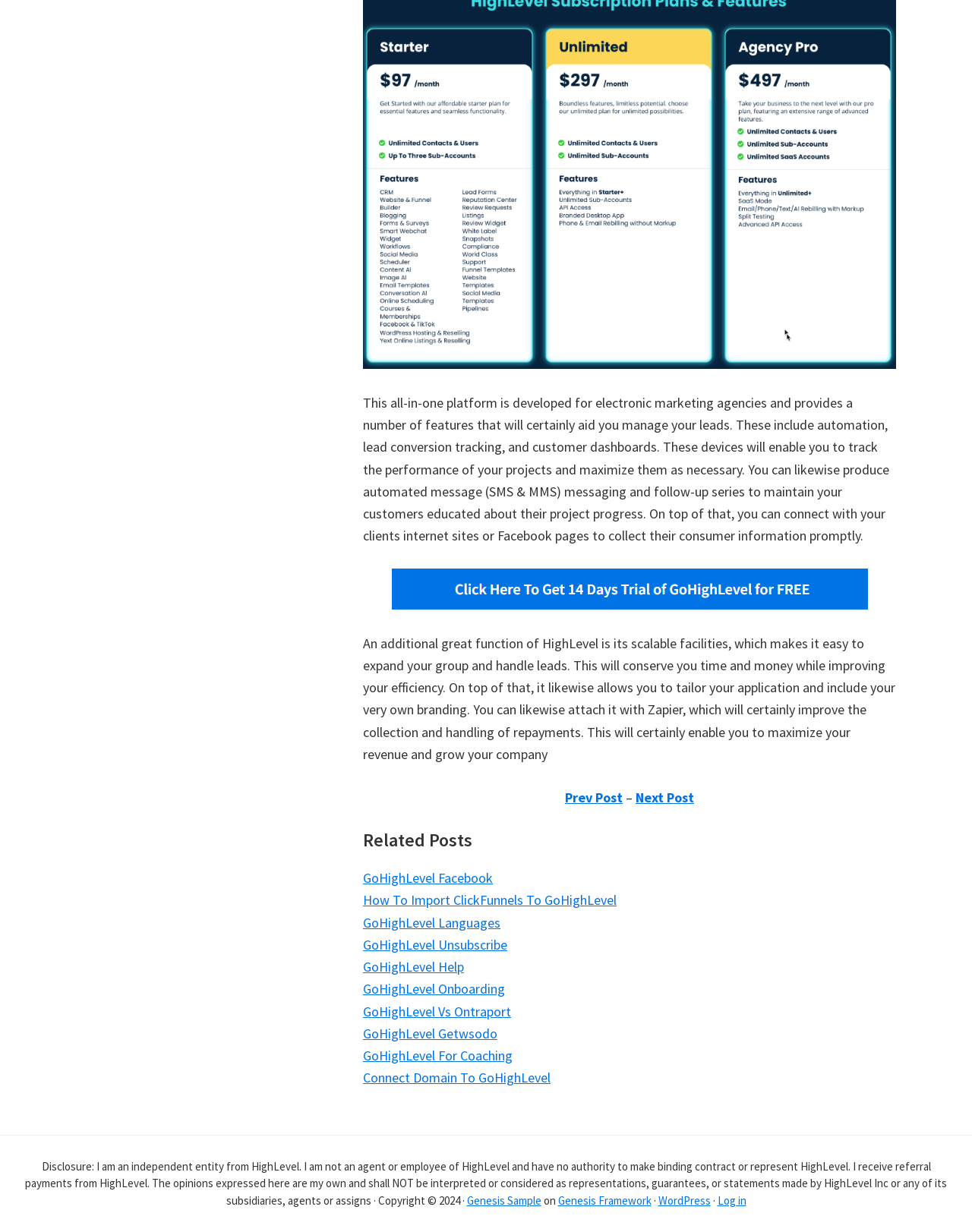Please find and report the bounding box coordinates of the element to click in order to perform the following action: "Learn about 'How To Import ClickFunnels To GoHighLevel'". The coordinates should be expressed as four float numbers between 0 and 1, in the format [left, top, right, bottom].

[0.373, 0.724, 0.634, 0.738]